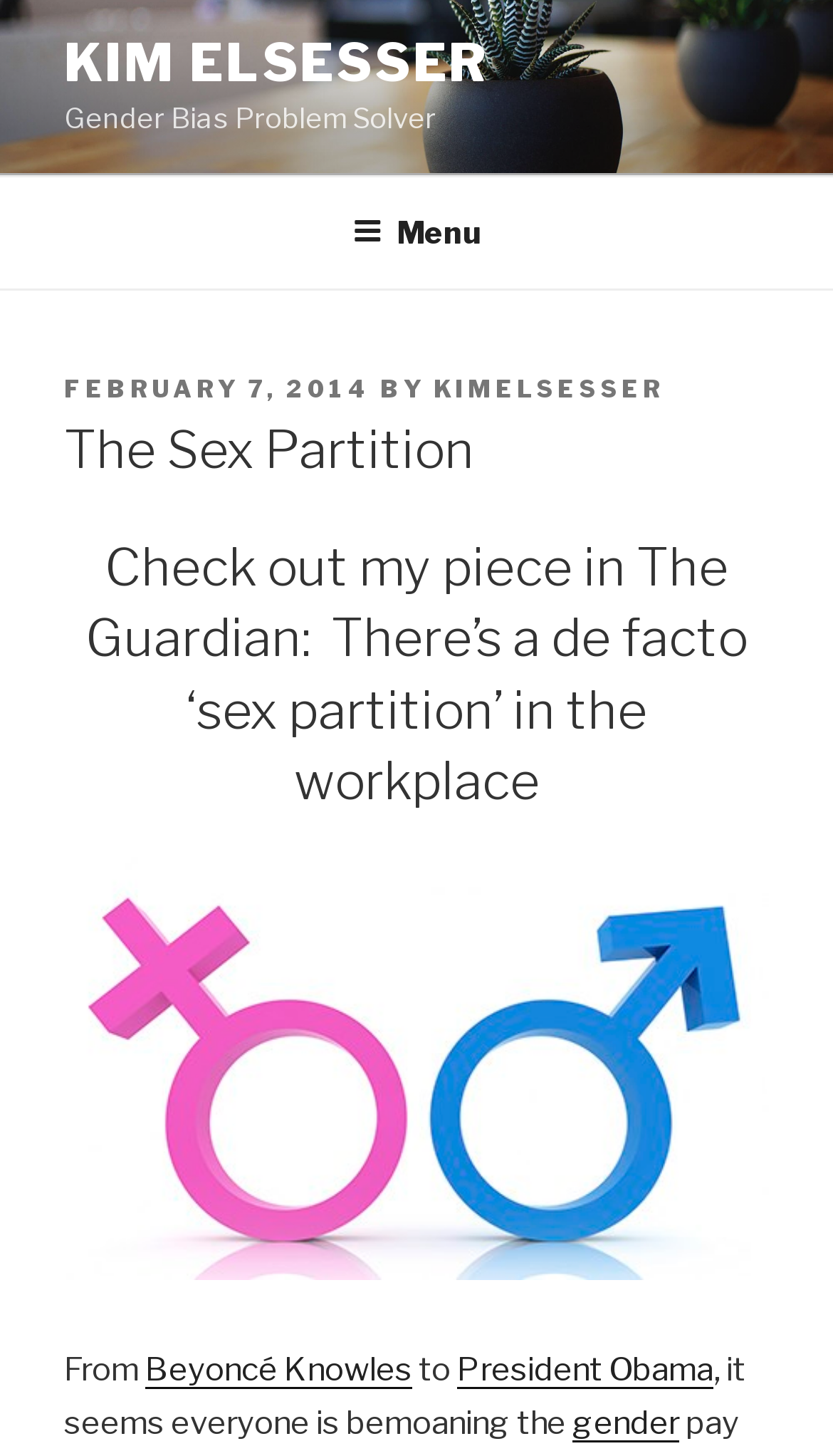Create an elaborate caption for the webpage.

The webpage is titled "The Sex Partition | KIM ELSESSER" and has a prominent link to the author's name at the top left corner. Below the title, there is a static text "Gender Bias Problem Solver" positioned at the top center of the page. 

A top menu navigation bar spans the entire width of the page, with a button labeled "Menu" at the top right corner. When expanded, the menu displays a header section that contains information about the post, including the date "FEBRUARY 7, 2014" and the author's name "KIMELSESSER". 

The main content of the page is divided into two sections. The first section has a heading "The Sex Partition" followed by a subheading that describes the content of the article, "Check out my piece in The Guardian: There’s a de facto ‘sex partition’ in the workplace". 

The second section is positioned below the first section and contains a link to an image of gender symbols at the top right corner. Below the image, there is a paragraph of text that starts with "From" and mentions several names, including "Beyoncé Knowles" and "President Obama", with links to their respective names. The text also includes a link to the word "gender" at the bottom right corner of the page.